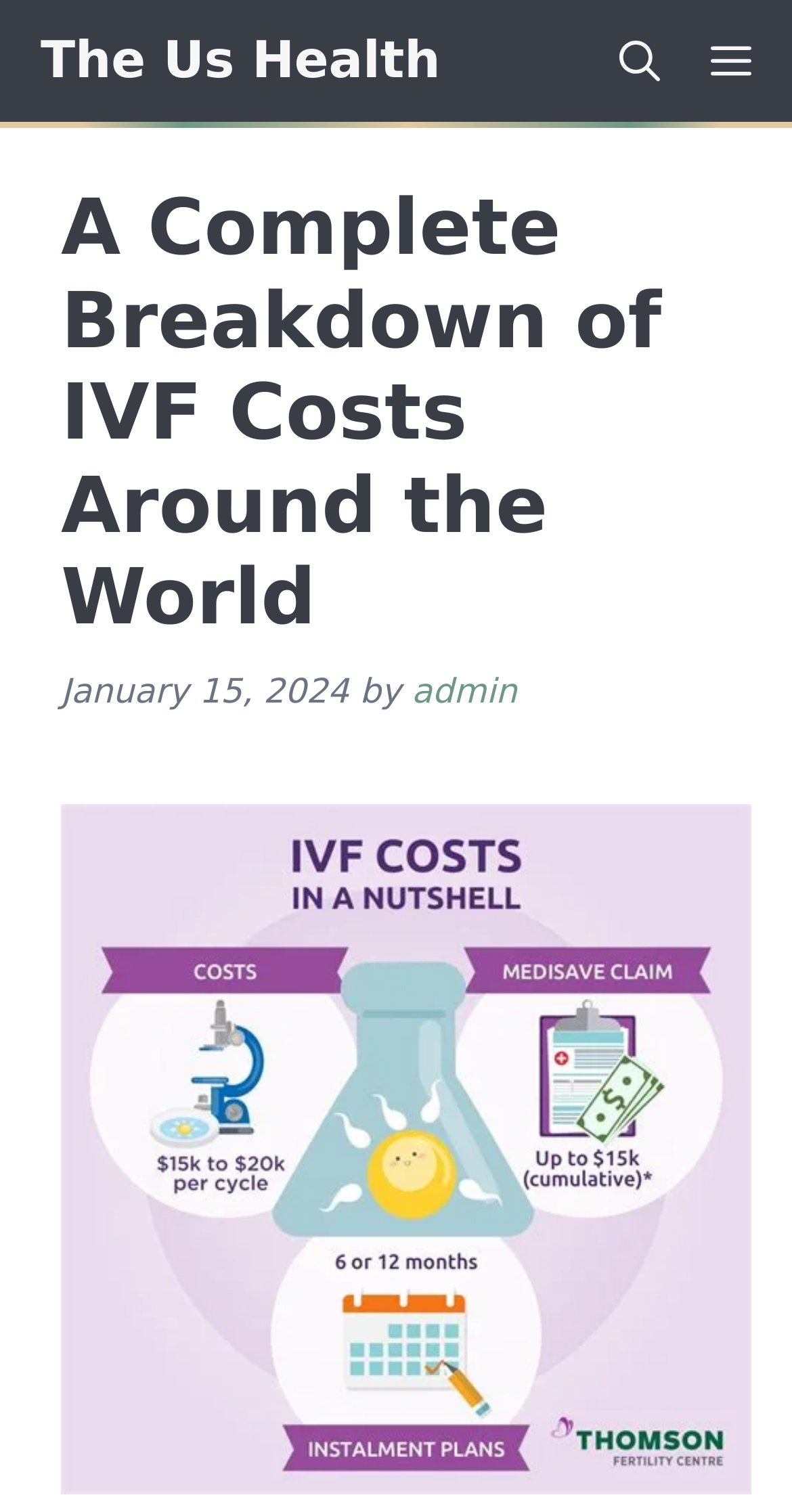Find the bounding box coordinates of the UI element according to this description: "The Us Health".

[0.051, 0.0, 0.556, 0.081]